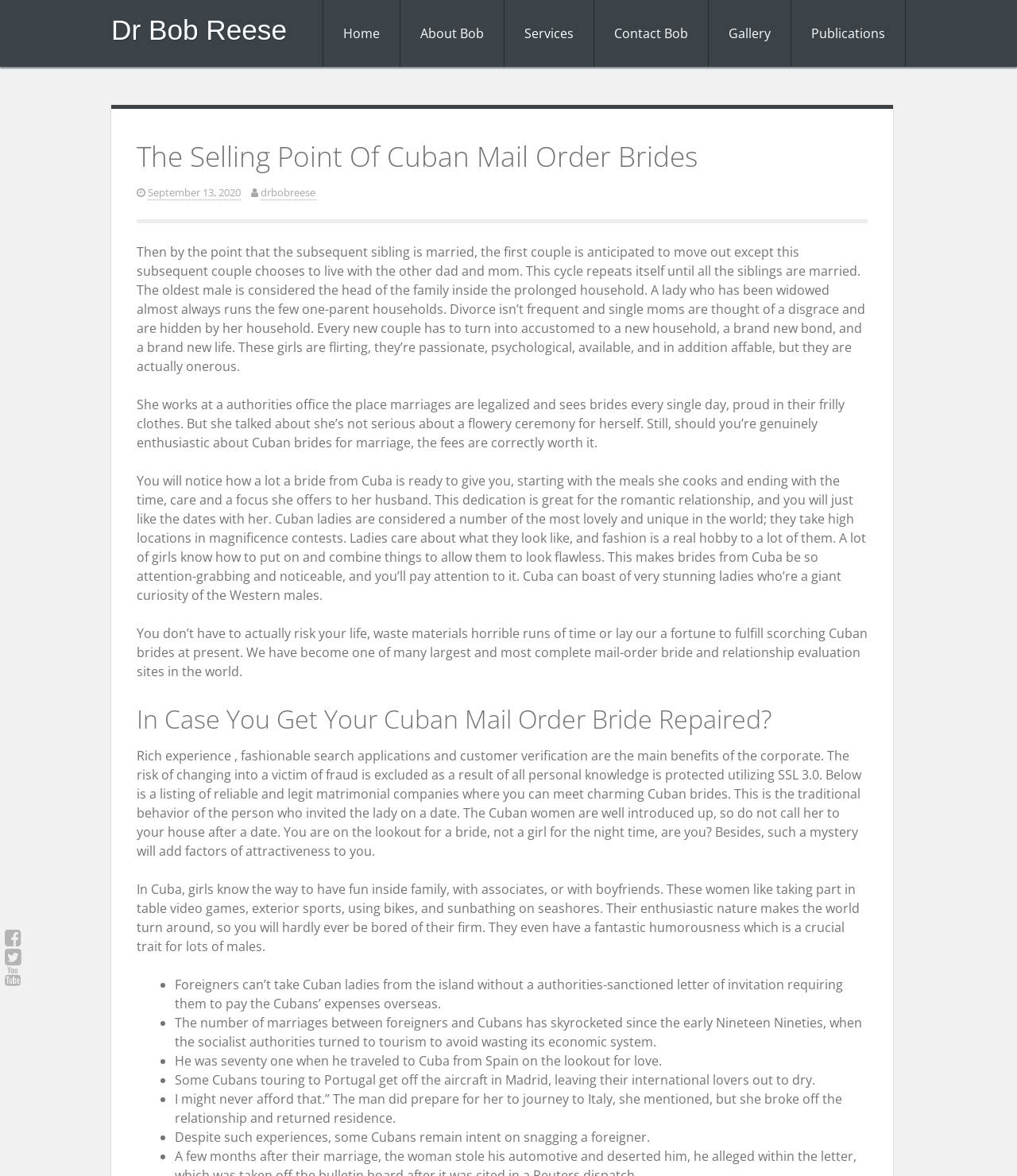Identify the bounding box coordinates of the part that should be clicked to carry out this instruction: "Click the 'About Bob' link".

[0.394, 0.0, 0.496, 0.057]